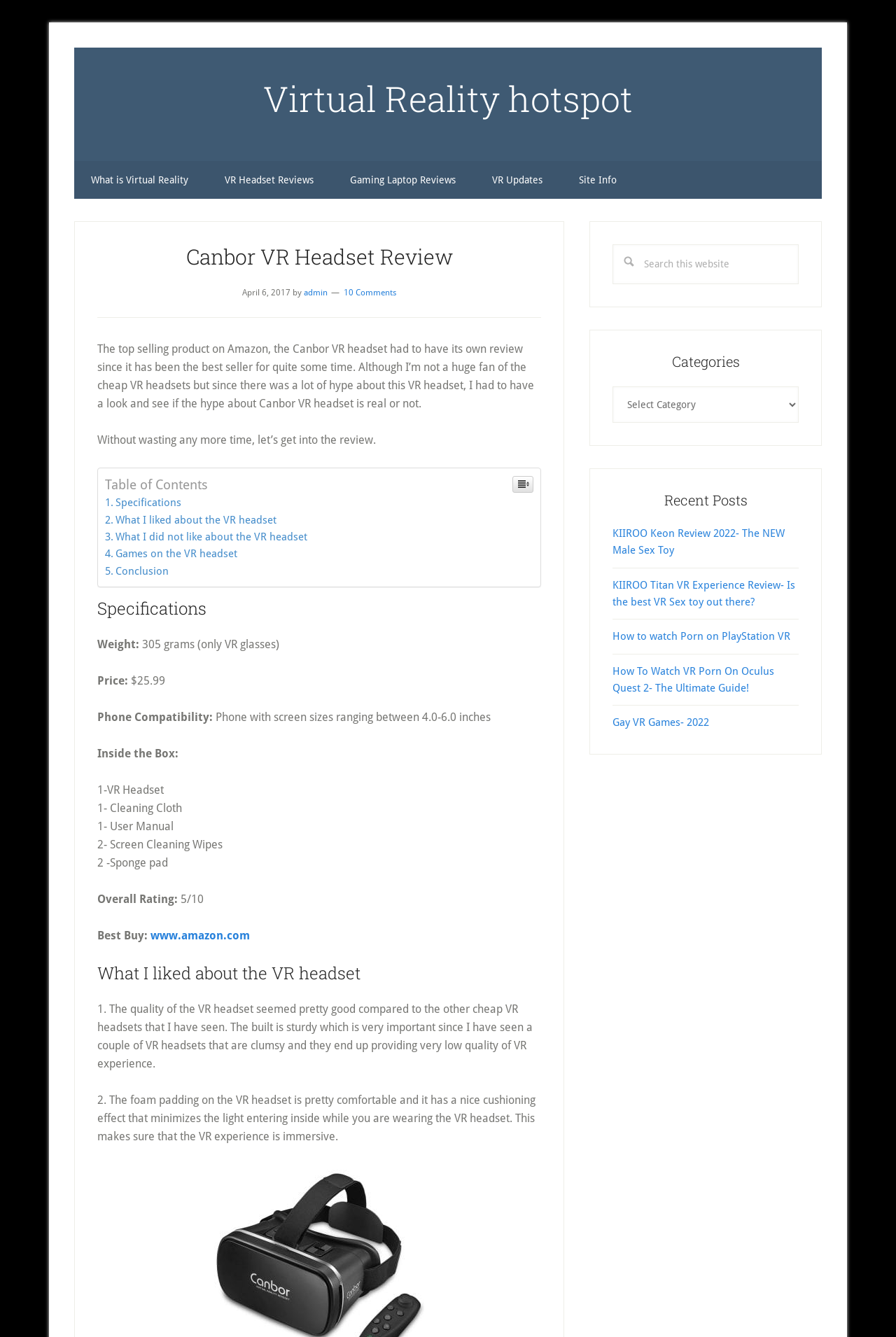Look at the image and write a detailed answer to the question: 
What is the name of the VR headset being reviewed?

The name of the VR headset being reviewed can be found in the heading 'Canbor VR Headset Review' which is located at the top of the webpage, indicating that the webpage is a review of the Canbor VR headset.